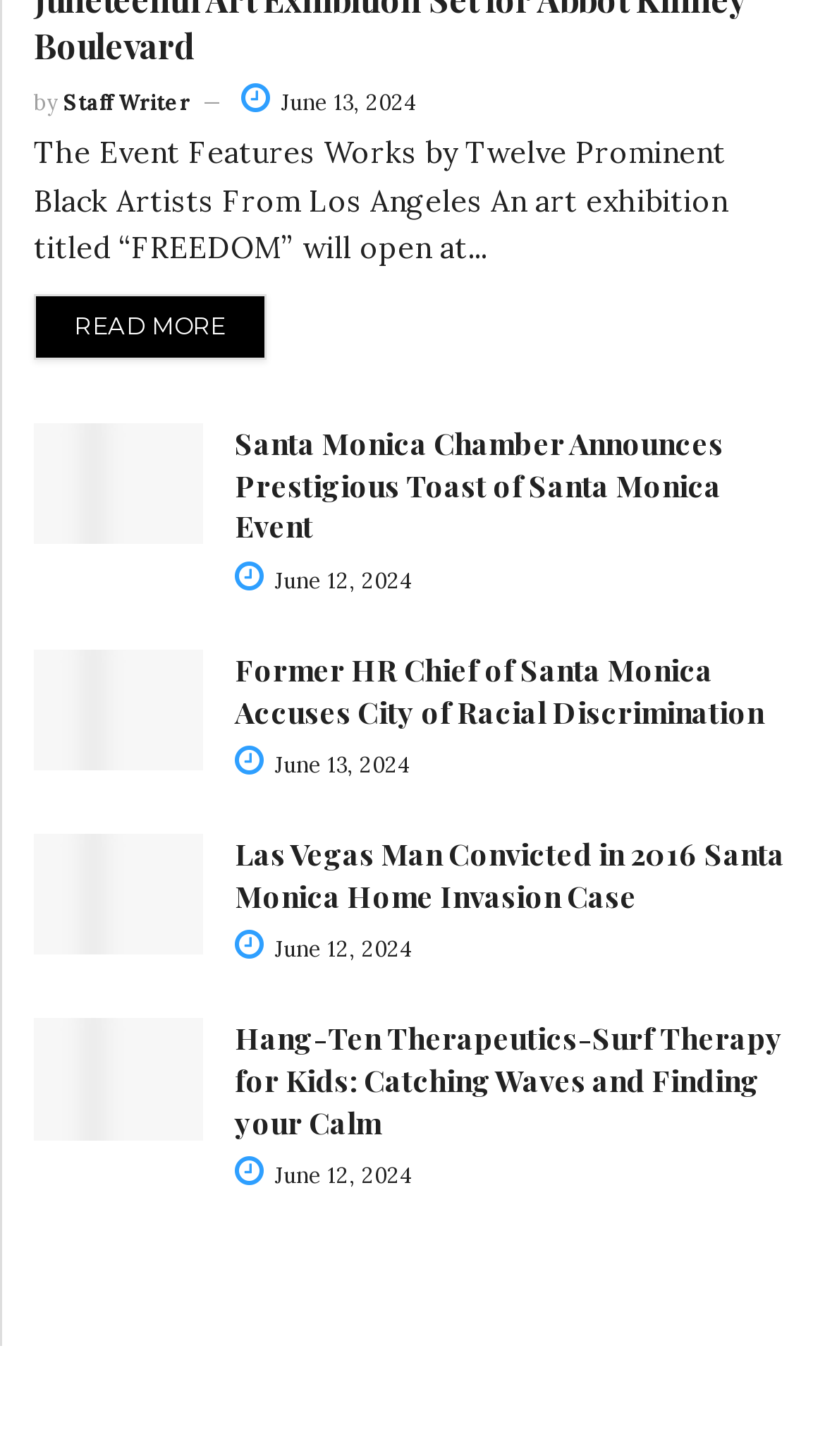What is the topic of the article with the image of a surfboard?
Carefully examine the image and provide a detailed answer to the question.

The article with the image of a surfboard has a link 'Hang-Ten Therapeutics-Surf Therapy for Kids: Catching Waves and Finding your Calm' which indicates the topic of the article.